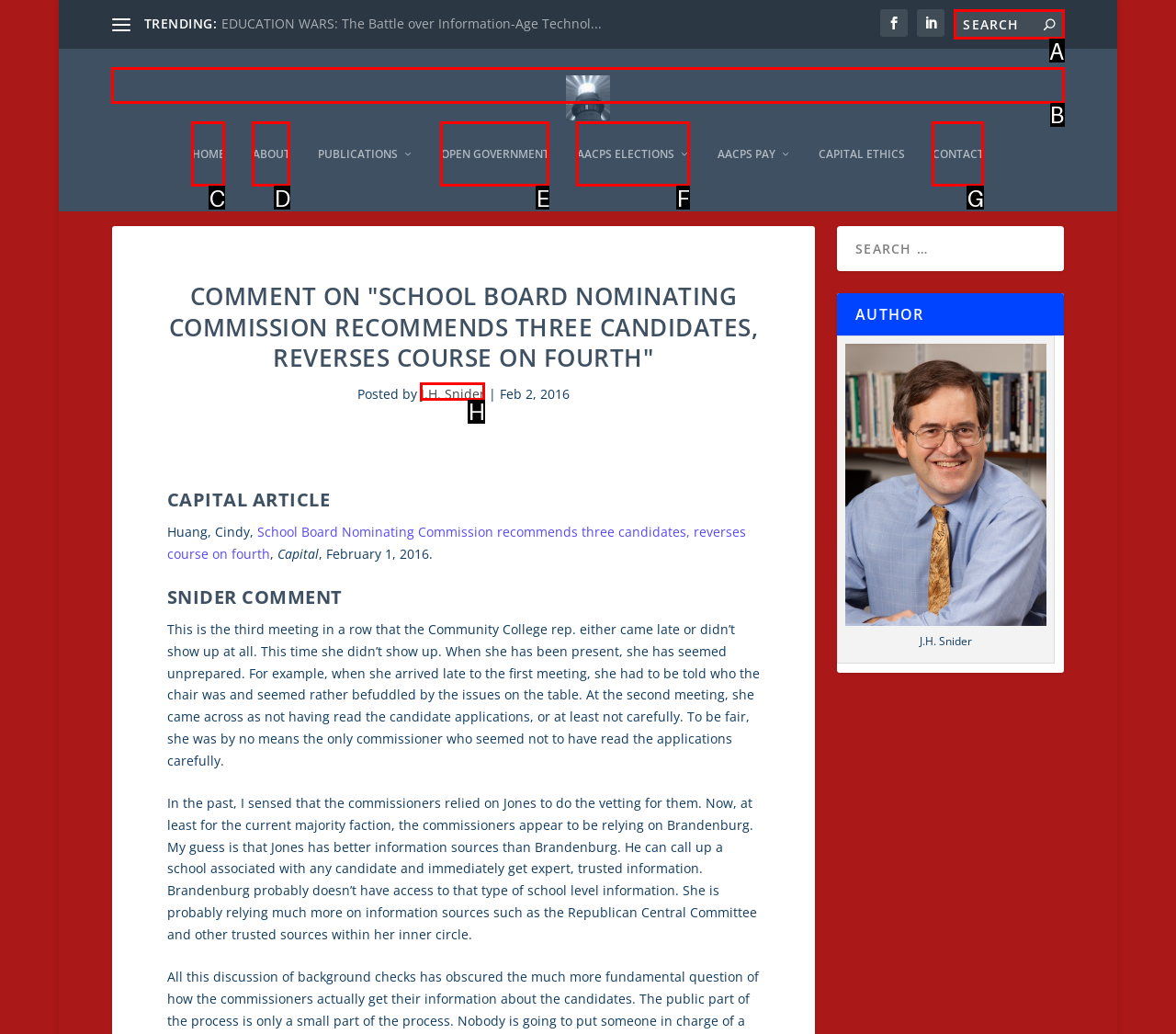Given the task: Search for:, point out the letter of the appropriate UI element from the marked options in the screenshot.

A